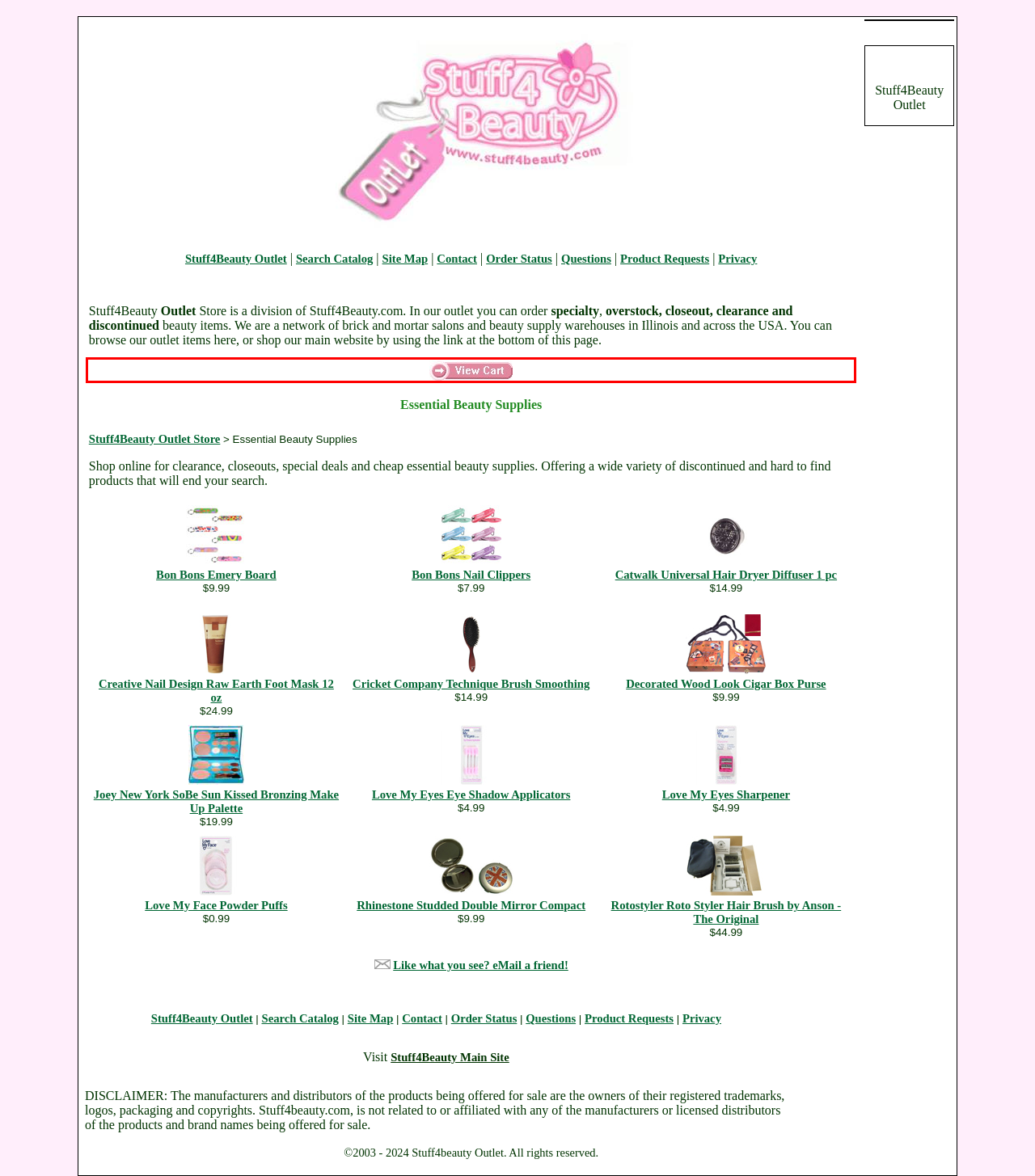Analyze the screenshot of a webpage featuring a red rectangle around an element. Pick the description that best fits the new webpage after interacting with the element inside the red bounding box. Here are the candidates:
A. Stuff4Beauty Outlet Store Search
B. Stuff4beauty Outlet Privacy Policy
C. Cricket Smoothing Brush
D. Stuff4Beauty Outlet Site Map
E. Shopping cart
F. Love My Eyes Eye Shadow Applicators
G. Stuff4Beauty Outlet - Order Status
H. Bon Bons Emery Board by Bari Cosmetics

E